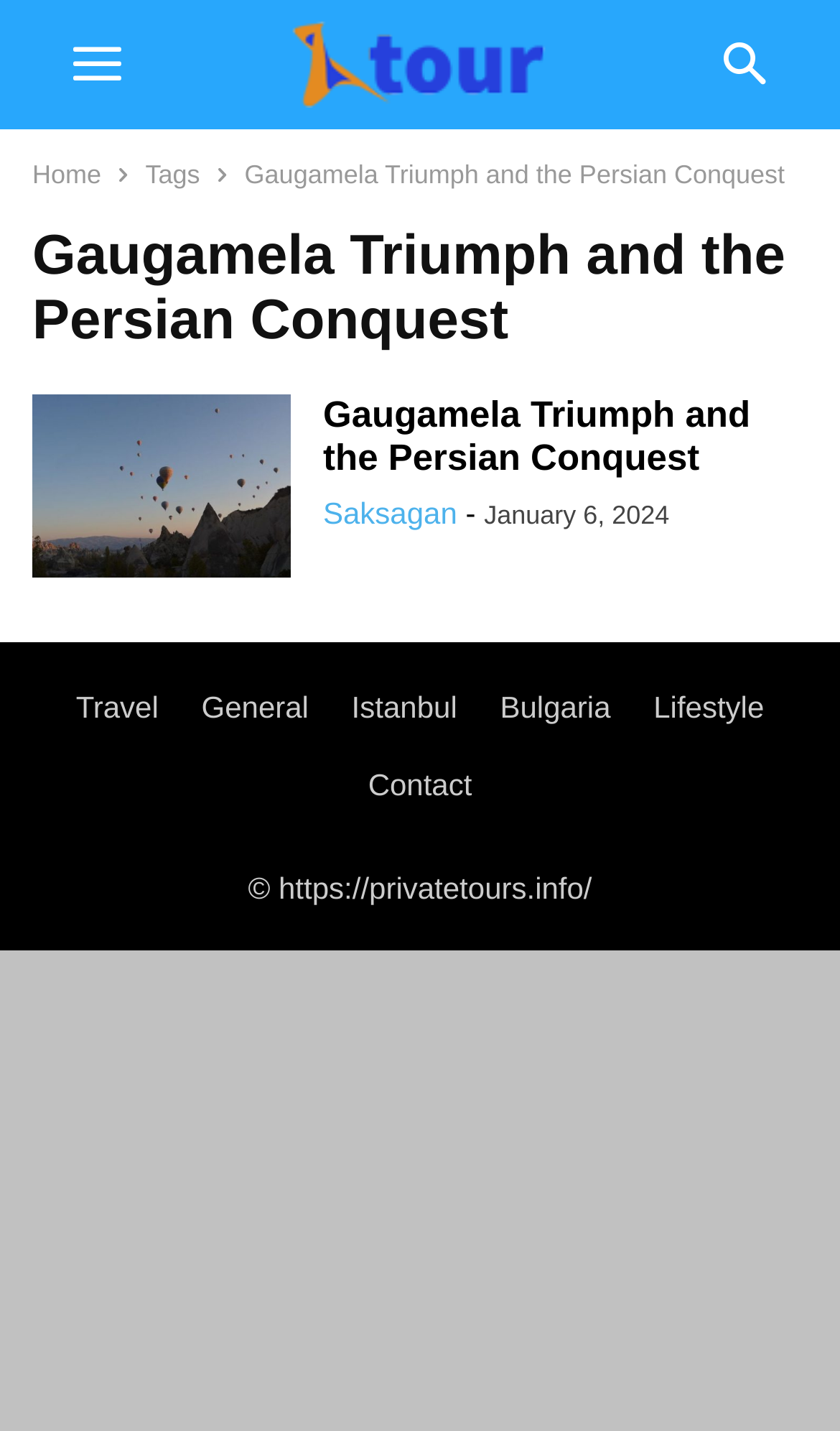What is the purpose of the webpage?
From the image, provide a succinct answer in one word or a short phrase.

Private Tours